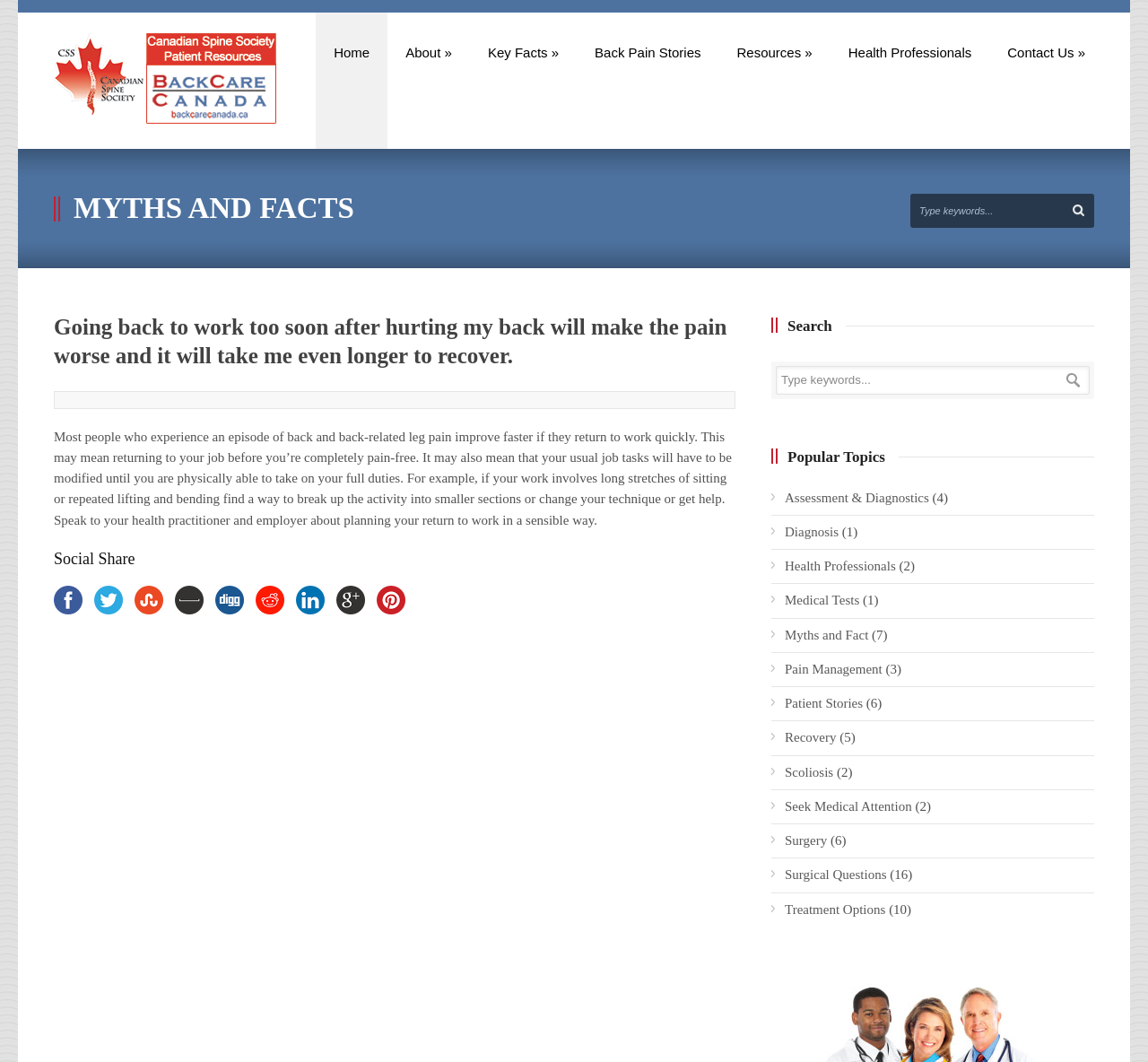Find the bounding box coordinates of the element's region that should be clicked in order to follow the given instruction: "Click on the 'MYTHS AND FACTS' heading". The coordinates should consist of four float numbers between 0 and 1, i.e., [left, top, right, bottom].

[0.064, 0.182, 0.953, 0.21]